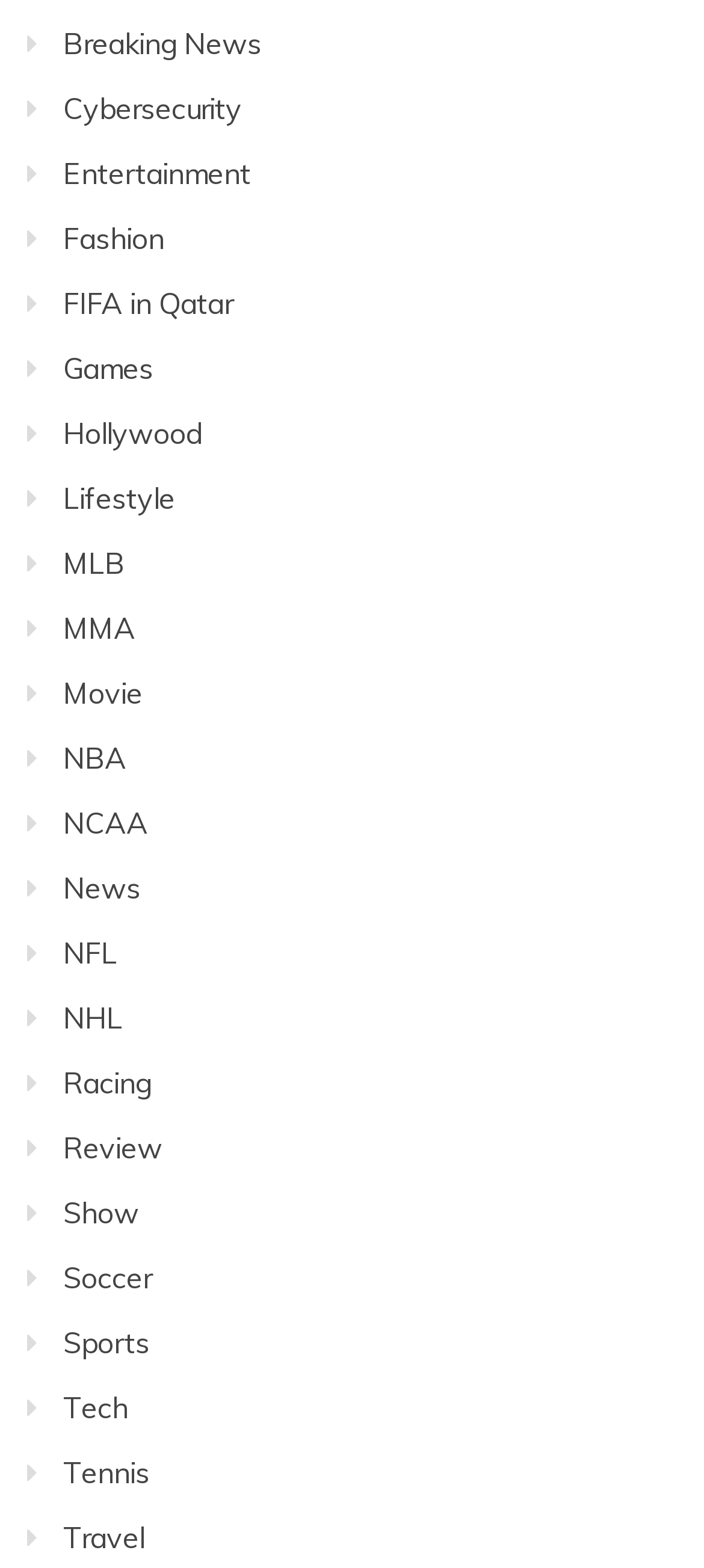Indicate the bounding box coordinates of the element that must be clicked to execute the instruction: "Click on Breaking News". The coordinates should be given as four float numbers between 0 and 1, i.e., [left, top, right, bottom].

[0.09, 0.016, 0.372, 0.039]